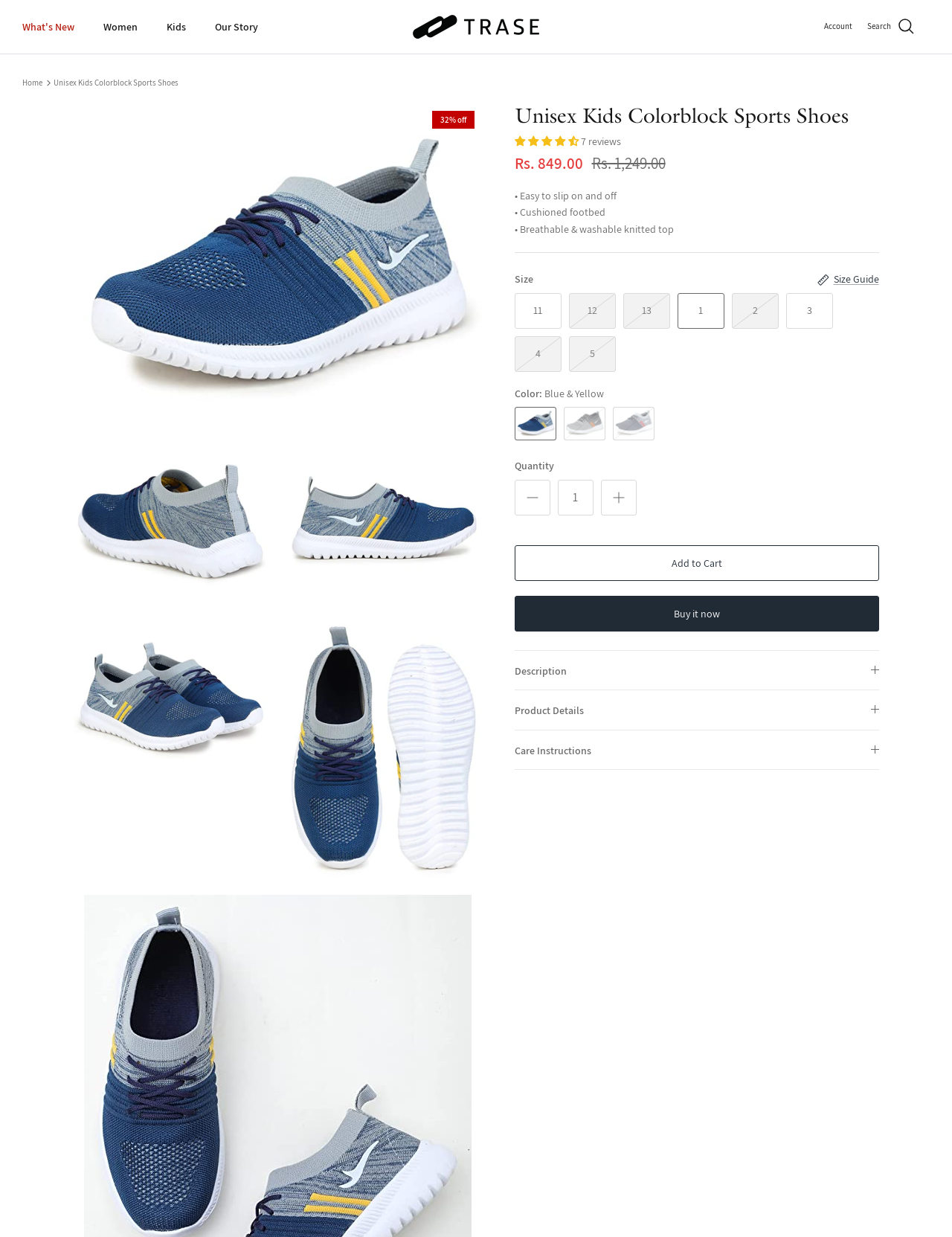Identify the coordinates of the bounding box for the element that must be clicked to accomplish the instruction: "Increase the quantity".

[0.631, 0.388, 0.668, 0.416]